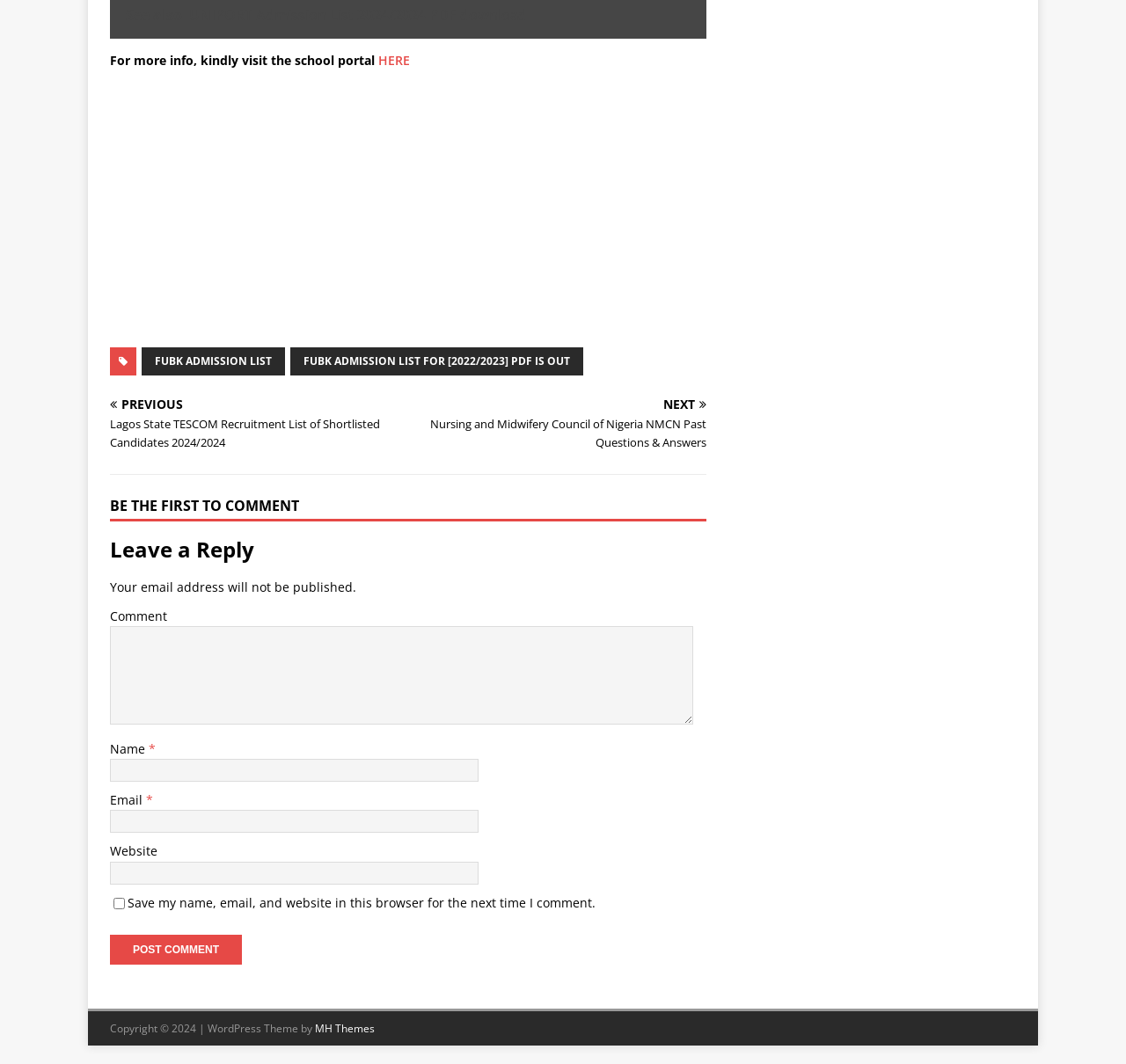Please determine the bounding box coordinates for the UI element described here. Use the format (top-left x, top-left y, bottom-right x, bottom-right y) with values bounded between 0 and 1: HERE

[0.336, 0.049, 0.364, 0.065]